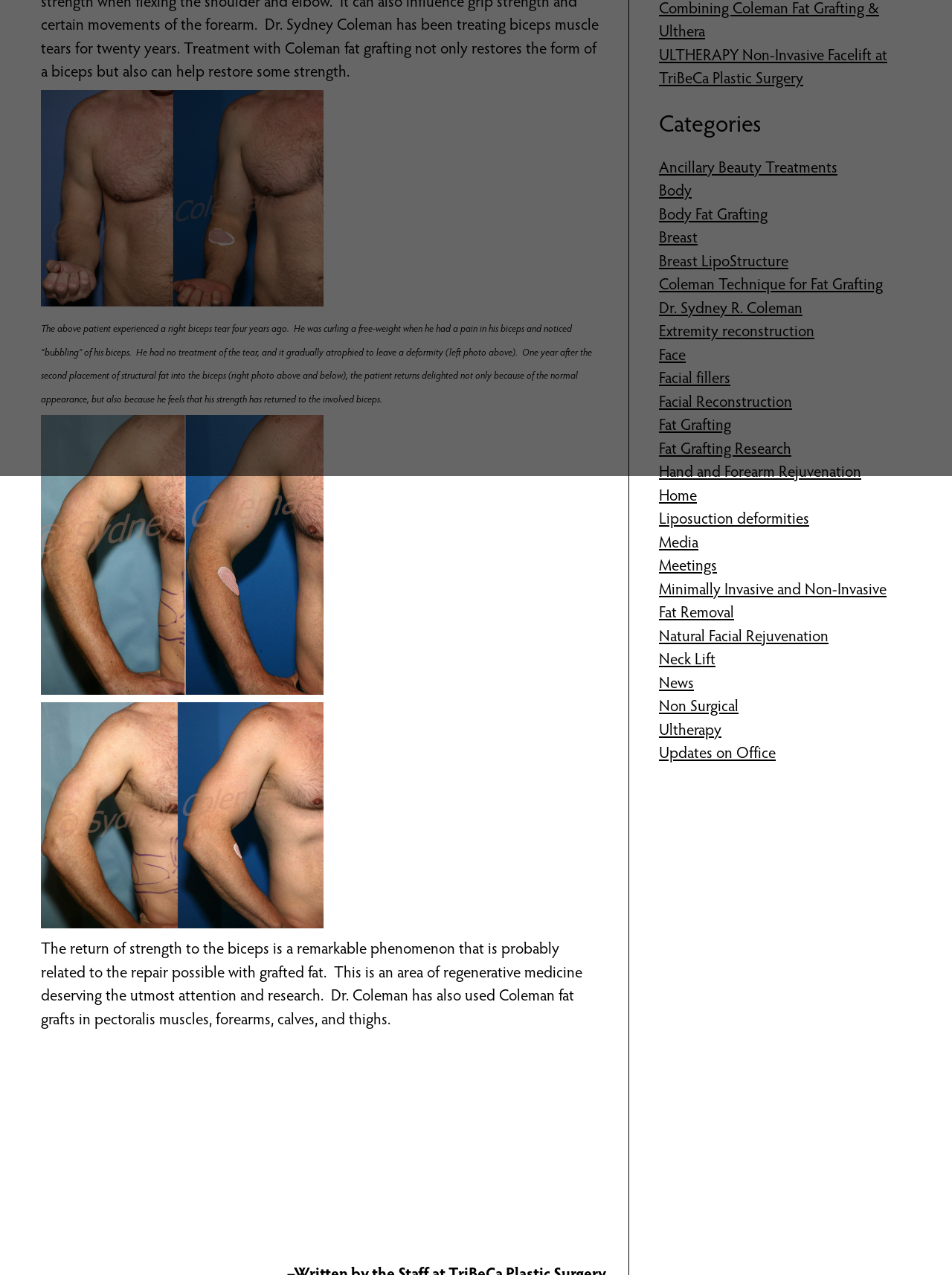Find the bounding box coordinates for the UI element whose description is: "Coleman Technique for Fat Grafting". The coordinates should be four float numbers between 0 and 1, in the format [left, top, right, bottom].

[0.692, 0.214, 0.927, 0.23]